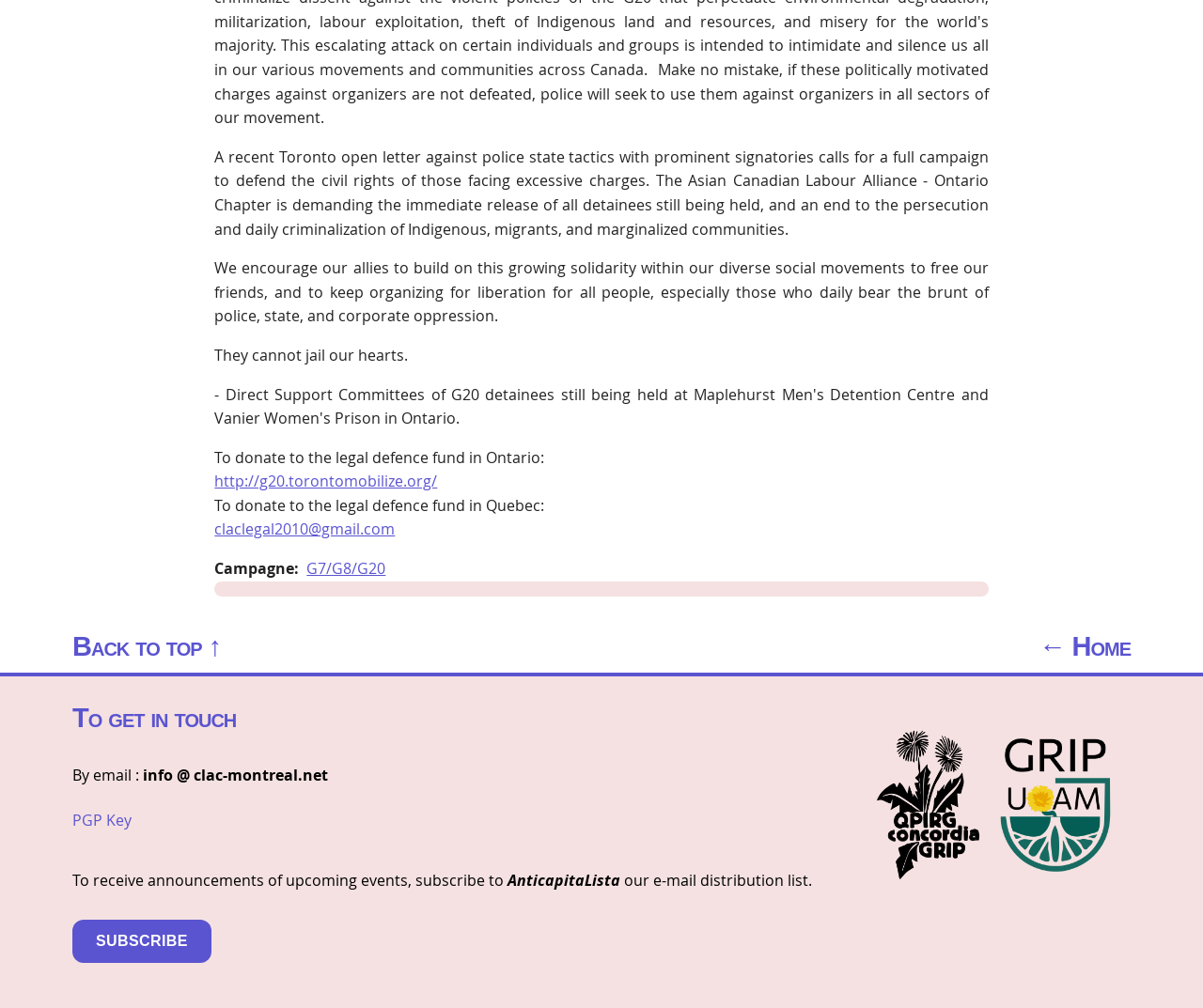Determine the bounding box coordinates of the clickable element necessary to fulfill the instruction: "Donate to the legal defence fund in Quebec". Provide the coordinates as four float numbers within the 0 to 1 range, i.e., [left, top, right, bottom].

[0.178, 0.515, 0.328, 0.535]